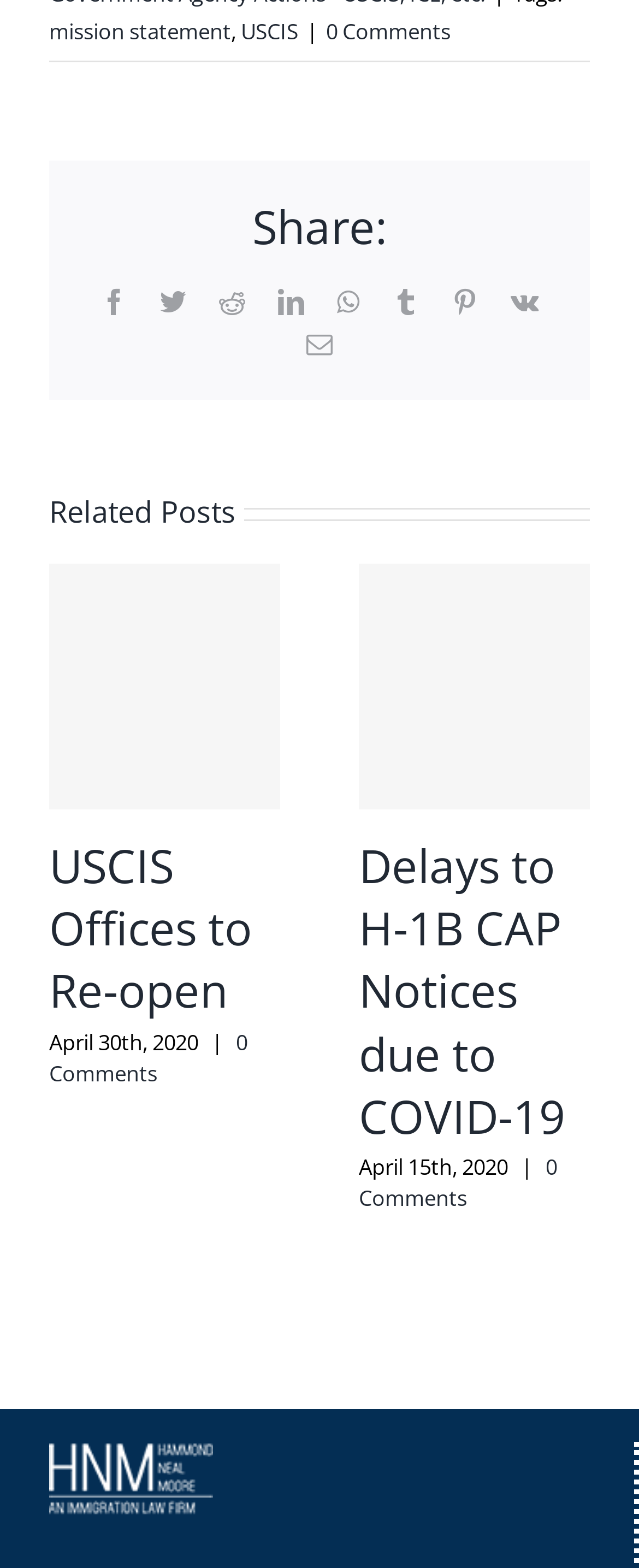Indicate the bounding box coordinates of the element that needs to be clicked to satisfy the following instruction: "View related post USCIS Offices to Re-open". The coordinates should be four float numbers between 0 and 1, i.e., [left, top, right, bottom].

[0.077, 0.36, 0.438, 0.516]